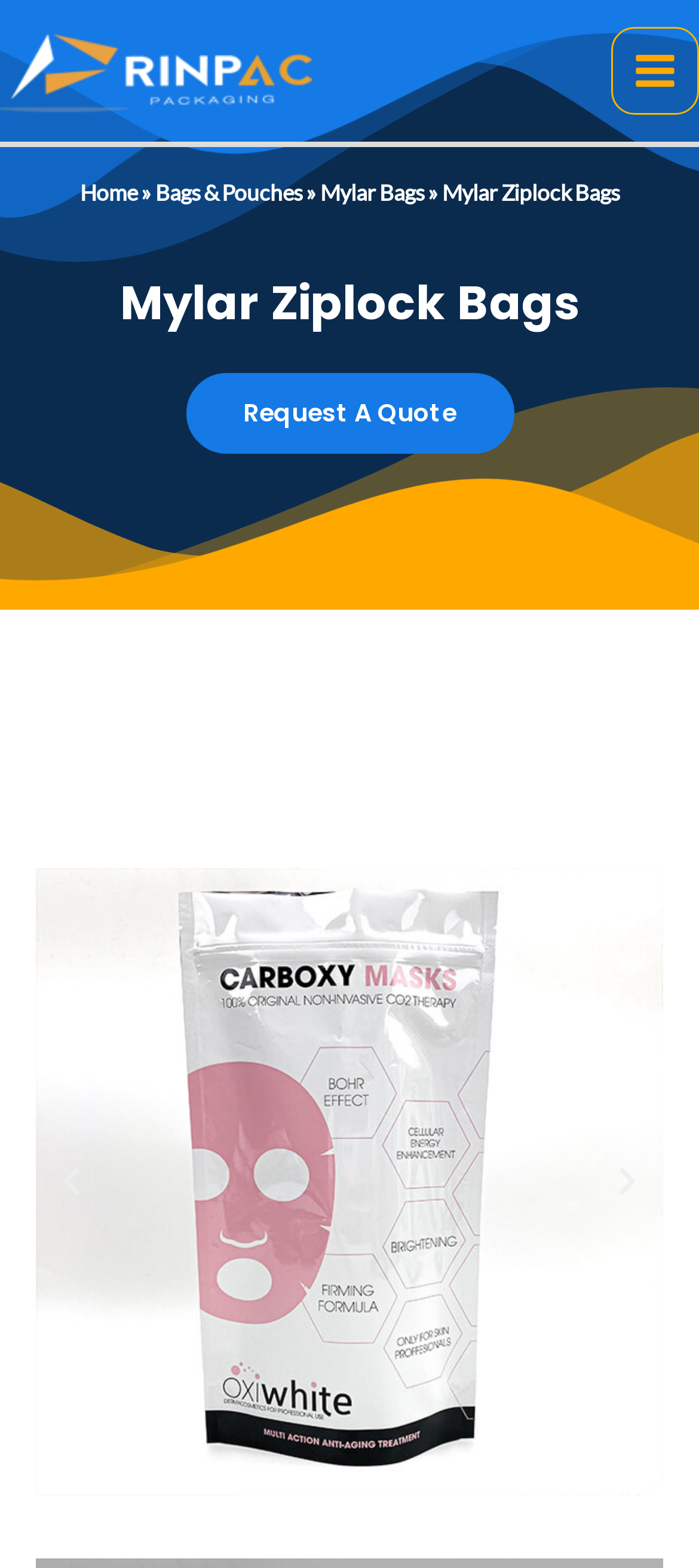How many navigation menu items are there?
Using the image, elaborate on the answer with as much detail as possible.

The navigation menu can be found by clicking the 'Main Menu' button. There are 5 items in the menu: 'Home', 'Bags & Pouches', 'Mylar Bags', 'Mylar Ziplock Bags', and 'Request A Quote'.